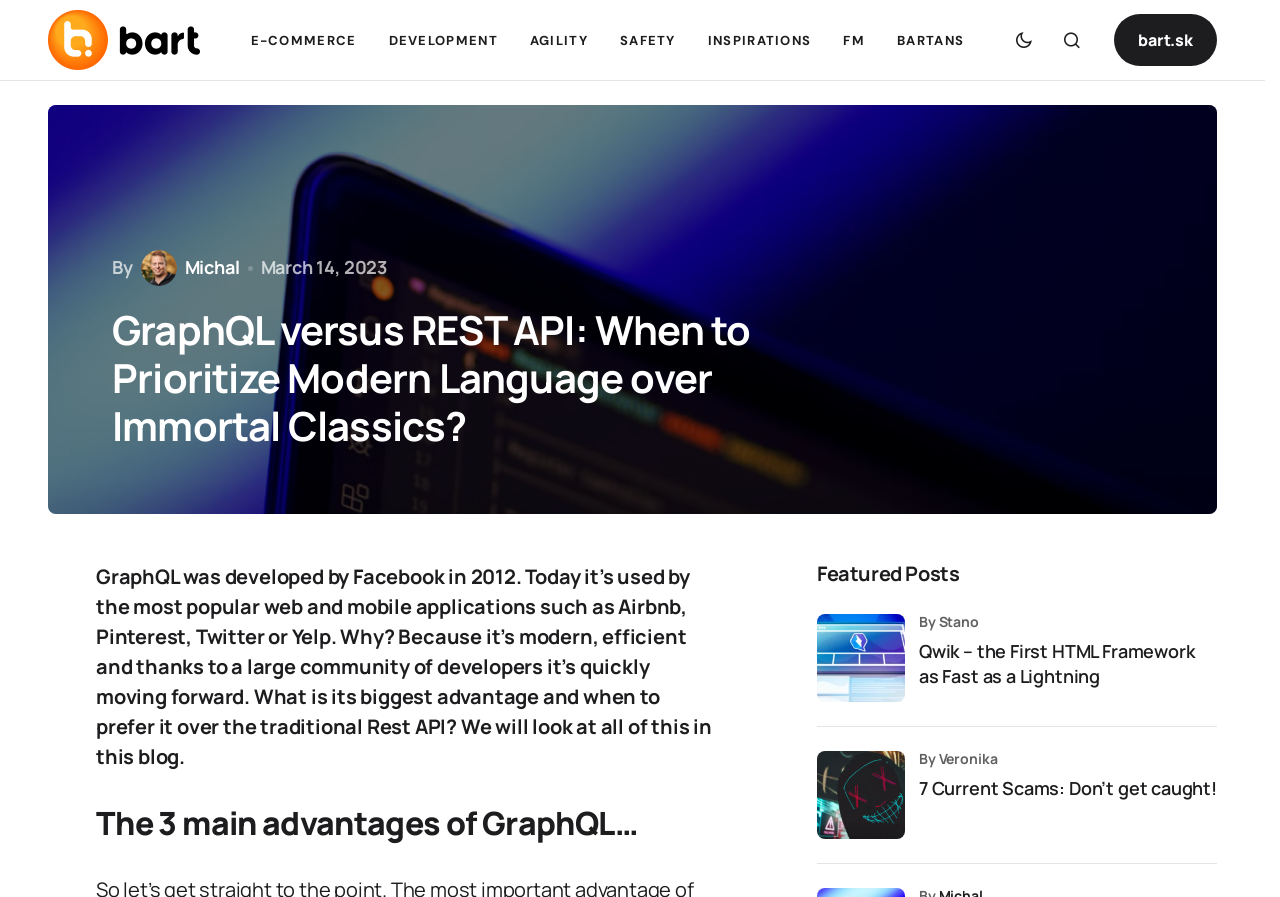Who is the author of the article?
Using the image, answer in one word or phrase.

Michal Michal